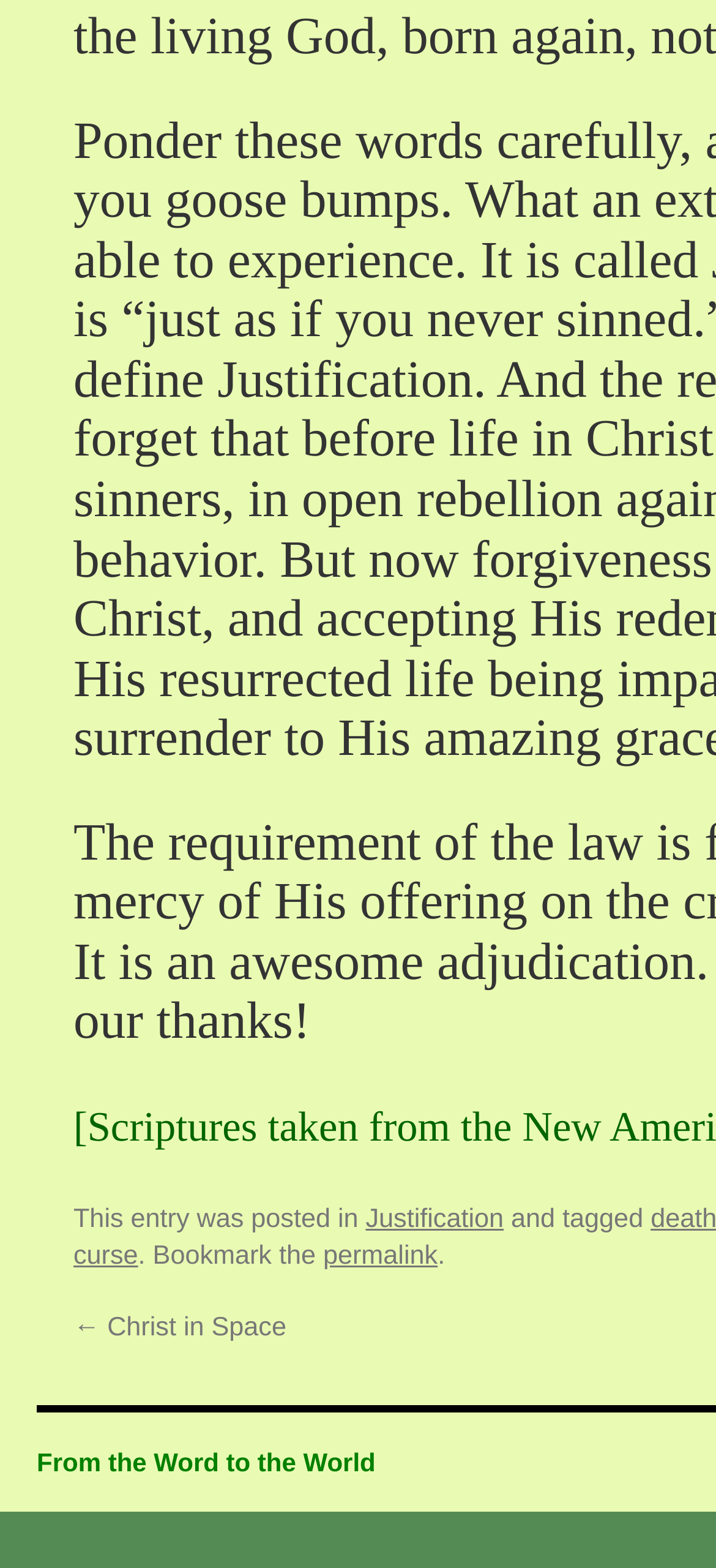What is the category of the current post?
Look at the screenshot and respond with a single word or phrase.

Justification